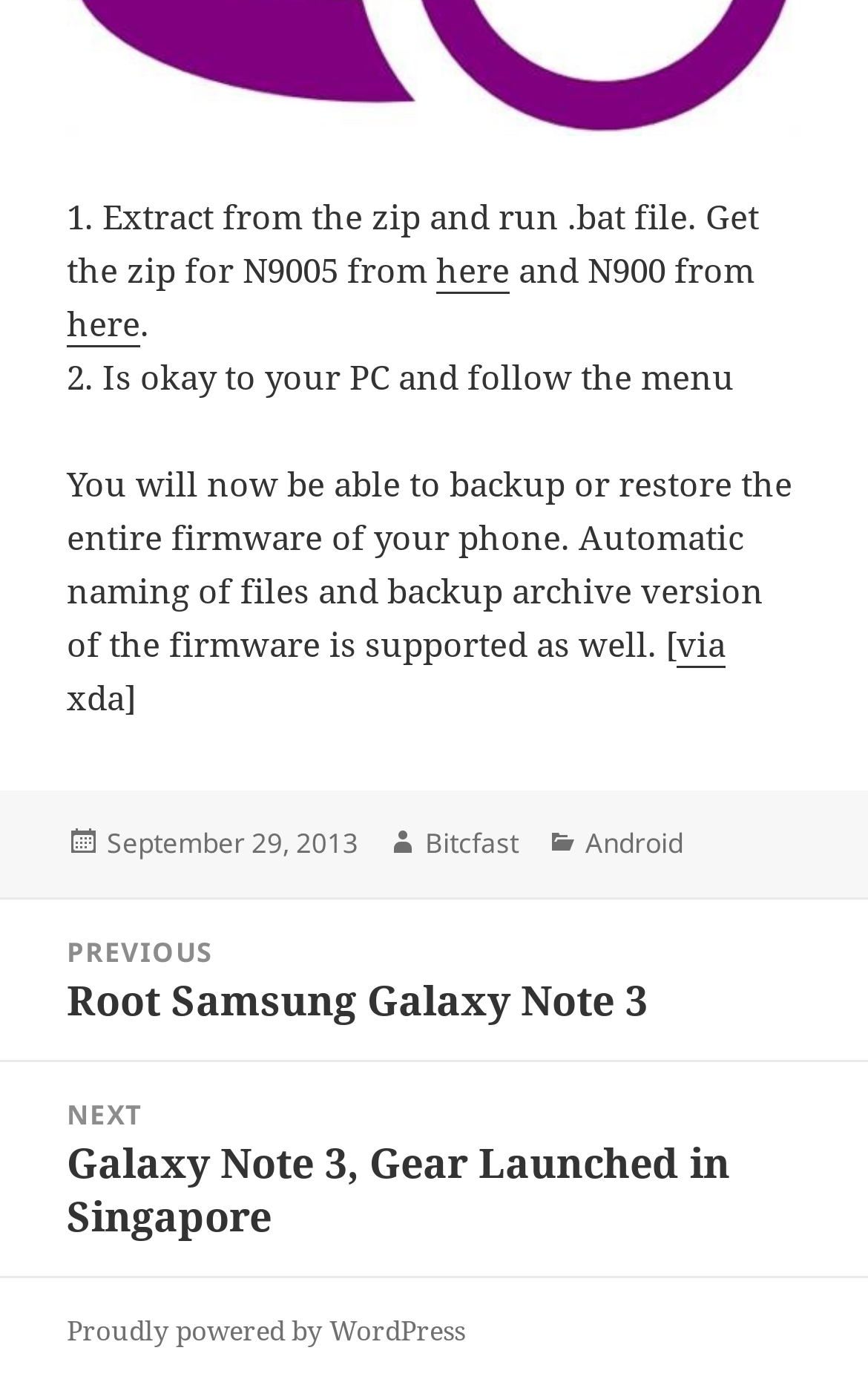Find the bounding box coordinates for the HTML element described in this sentence: "here". Provide the coordinates as four float numbers between 0 and 1, in the format [left, top, right, bottom].

[0.077, 0.217, 0.161, 0.251]